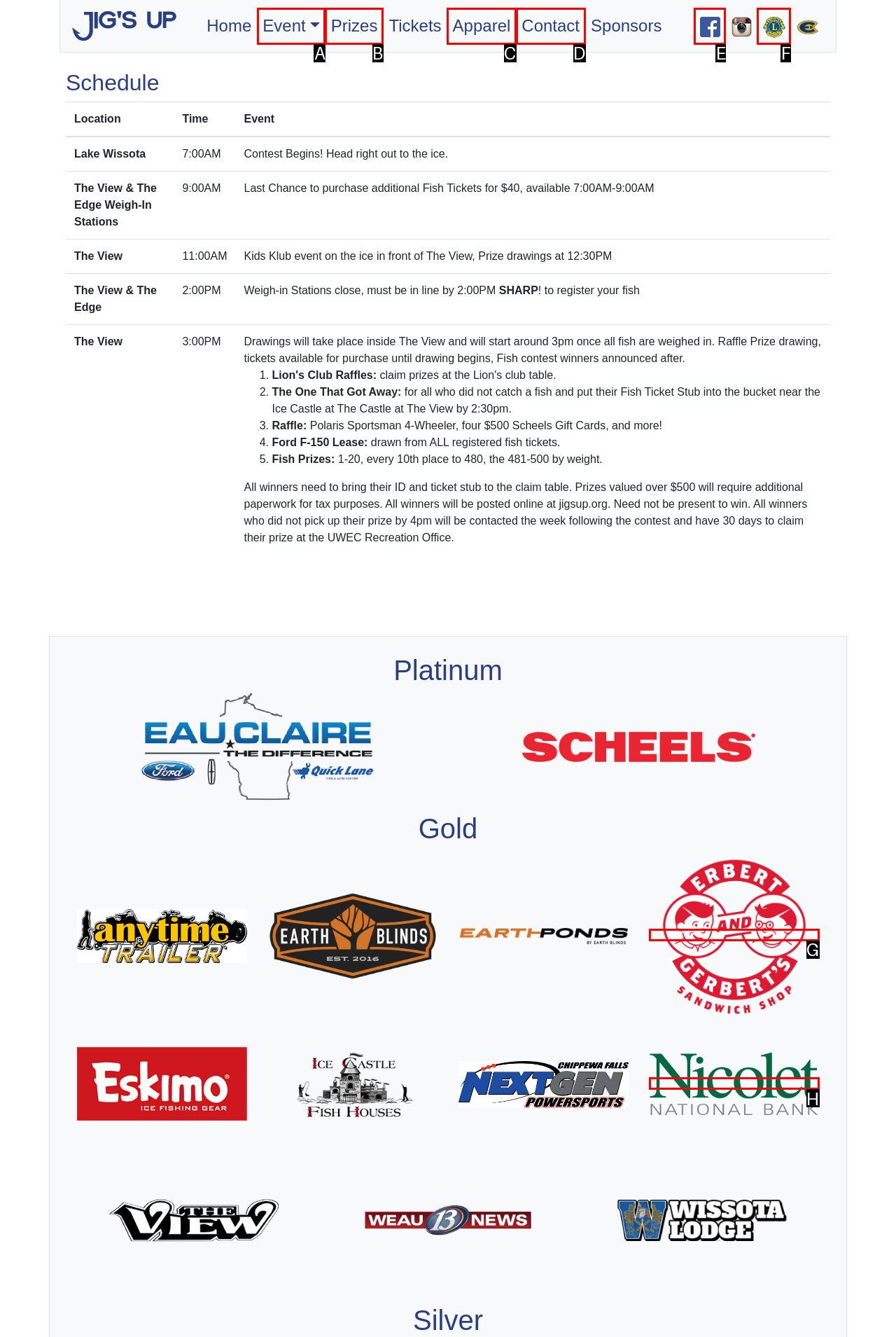From the options provided, determine which HTML element best fits the description: School of Computer Science. Answer with the correct letter.

None